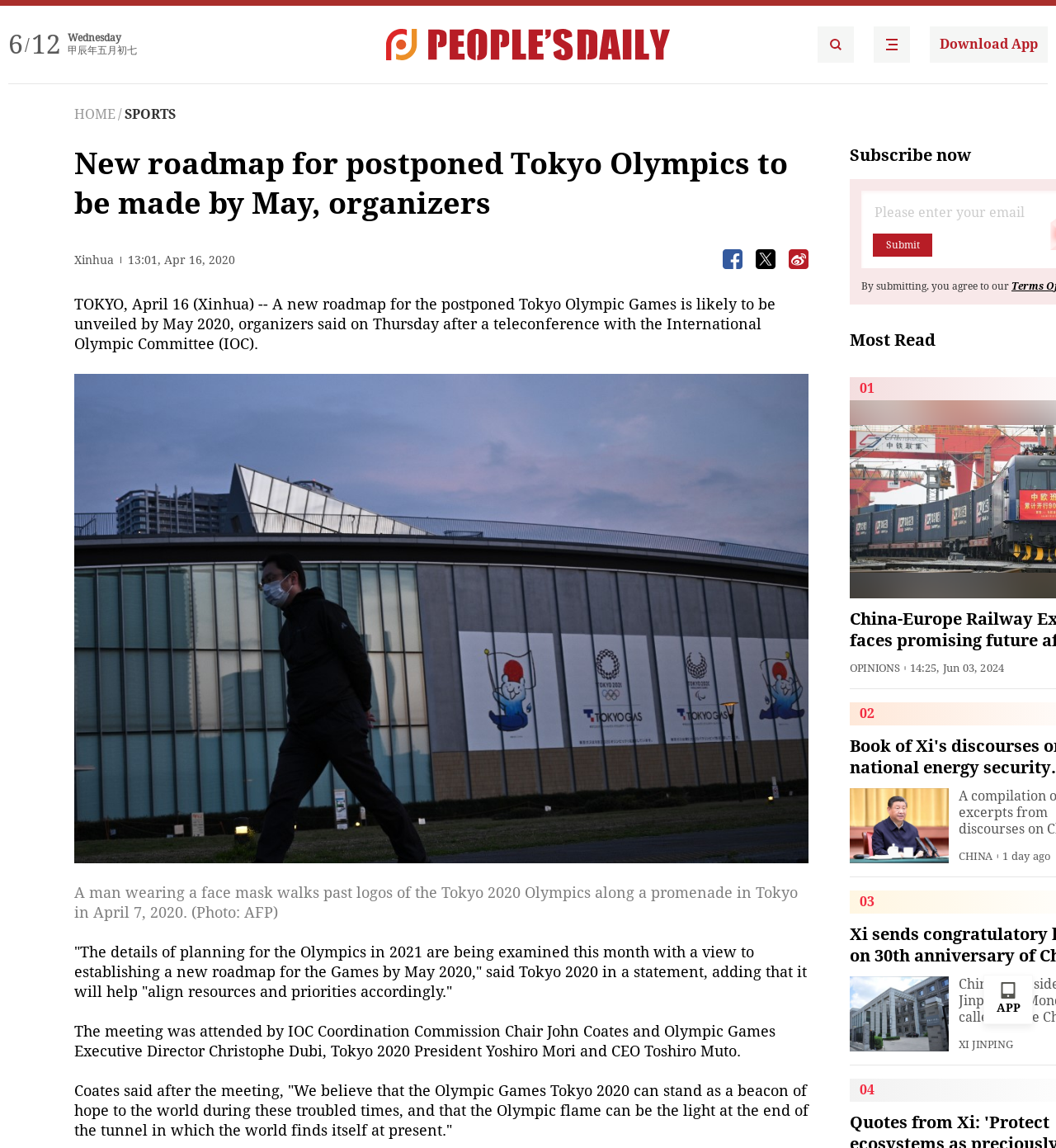Give a detailed account of the webpage, highlighting key information.

This webpage appears to be a news article from People's Daily English language App. At the top left corner, there is a date display showing "6/12 Wednesday" and a Chinese calendar date "甲辰年五月初七". Below this, there is a horizontal menu with links to "HOME" and "SPORTS". 

The main article title "New roadmap for postponed Tokyo Olympics to be made by May, organizers" is located at the top center of the page. The article is attributed to Xinhua and has a timestamp of "13:01, Apr 16, 2020". 

The article content is divided into several paragraphs, with the first paragraph describing the new roadmap for the postponed Tokyo Olympic Games. There is an image related to the Olympics below the first paragraph. The subsequent paragraphs provide more details about the planning and statements from the organizers.

On the right side of the page, there are several buttons and links, including a "Download App" button, a "Subscribe now" button, and a "Most Read" section with several news article links. There is also a section with news headlines and images, including "Book of Xi's discourses on national energy security published" and "Xi sends congratulatory letter on 30th anniversary of Chinese Academy of Engineering". 

At the bottom of the page, there is an "APP" link and a horizontal menu with links to "People's Daily English language App - Homepage - Breaking News, China News, World News and Video".